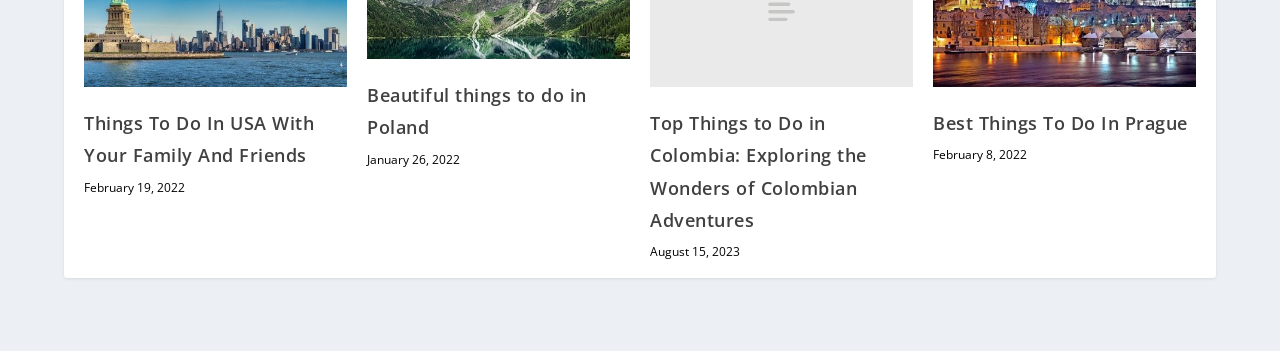Identify the bounding box coordinates for the region to click in order to carry out this instruction: "explore beautiful things to do in Poland". Provide the coordinates using four float numbers between 0 and 1, formatted as [left, top, right, bottom].

[0.287, 0.171, 0.458, 0.332]